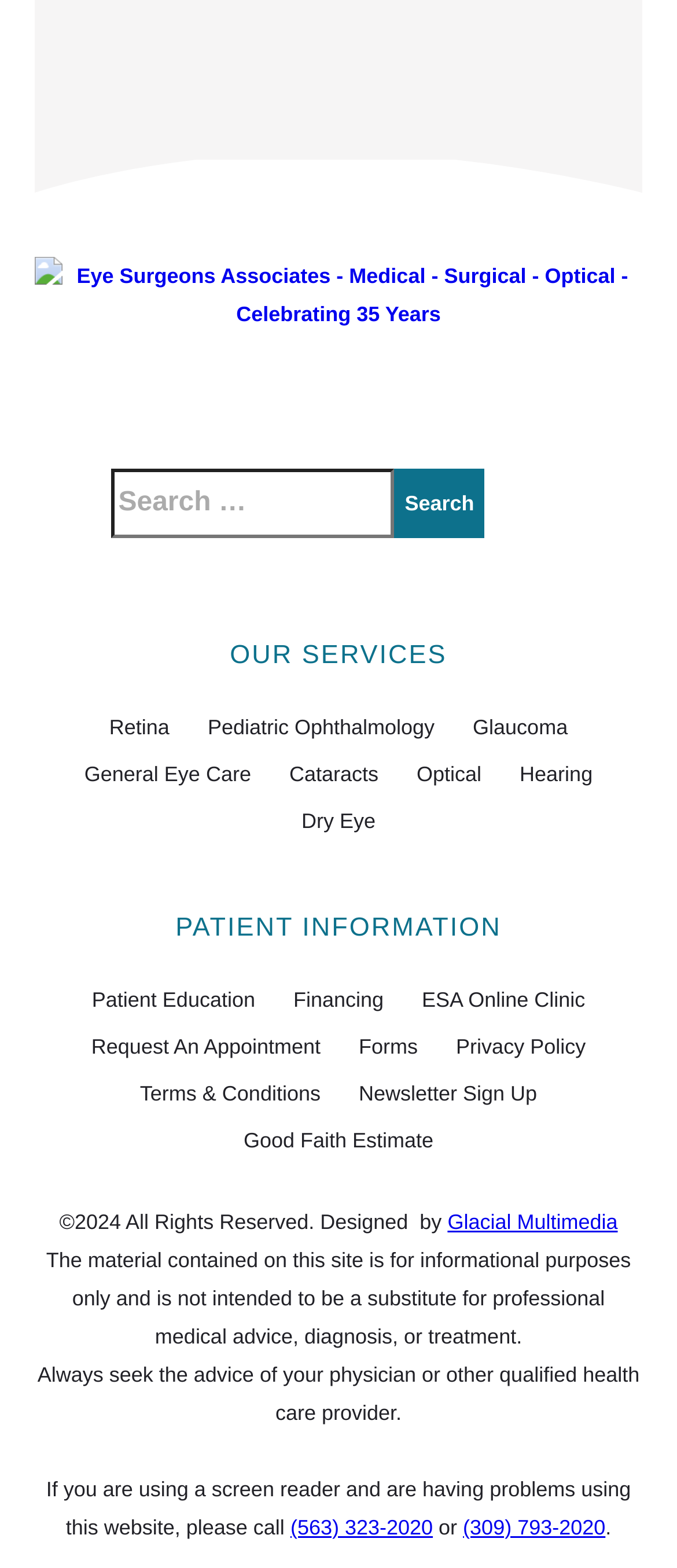What is the copyright year of the website?
Please answer the question as detailed as possible based on the image.

The copyright year of the website can be found at the bottom of the webpage, in the static text element that reads '©2024 All Rights Reserved'.